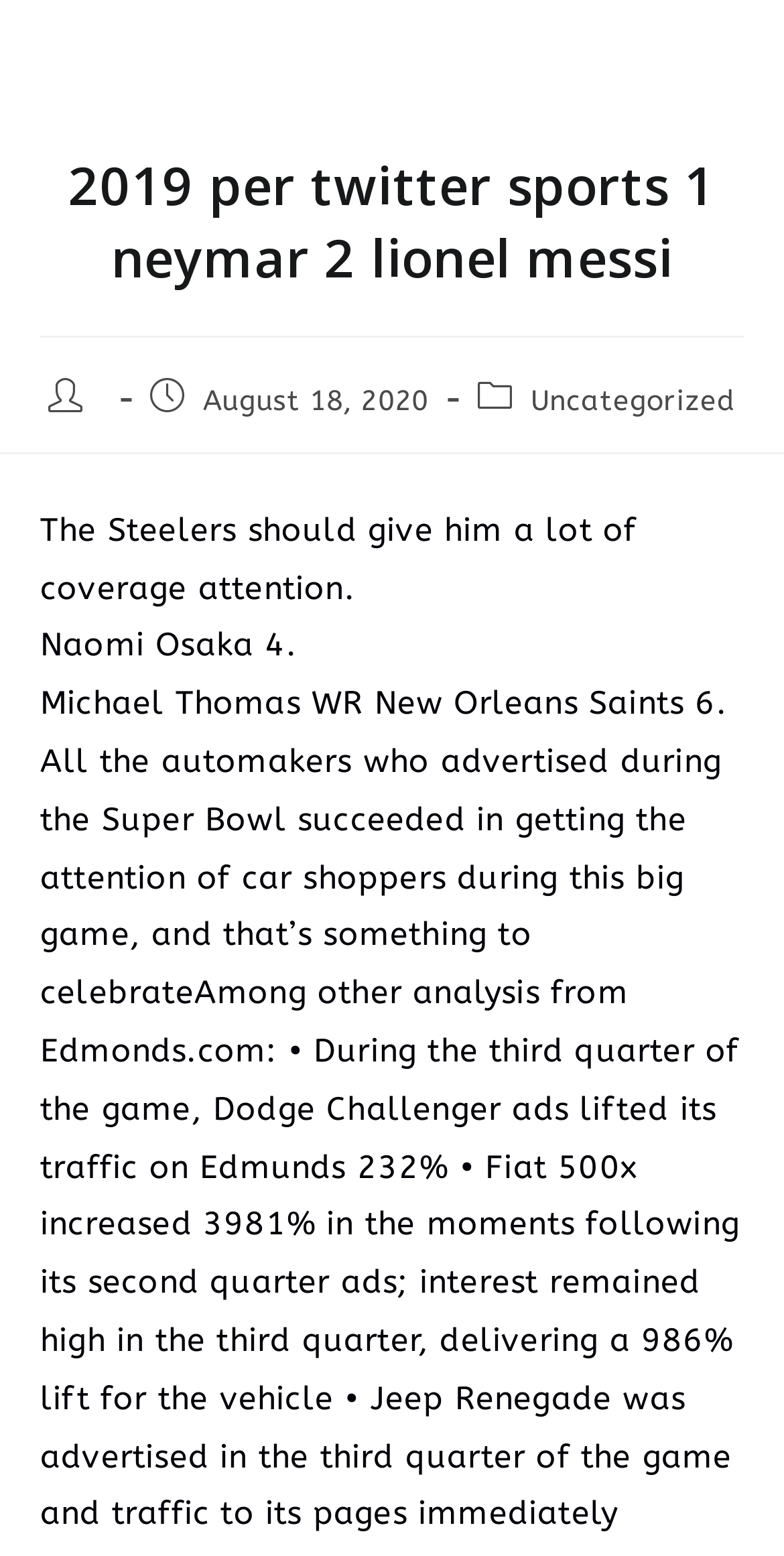Use a single word or phrase to answer the question: 
What is the post category?

Uncategorized